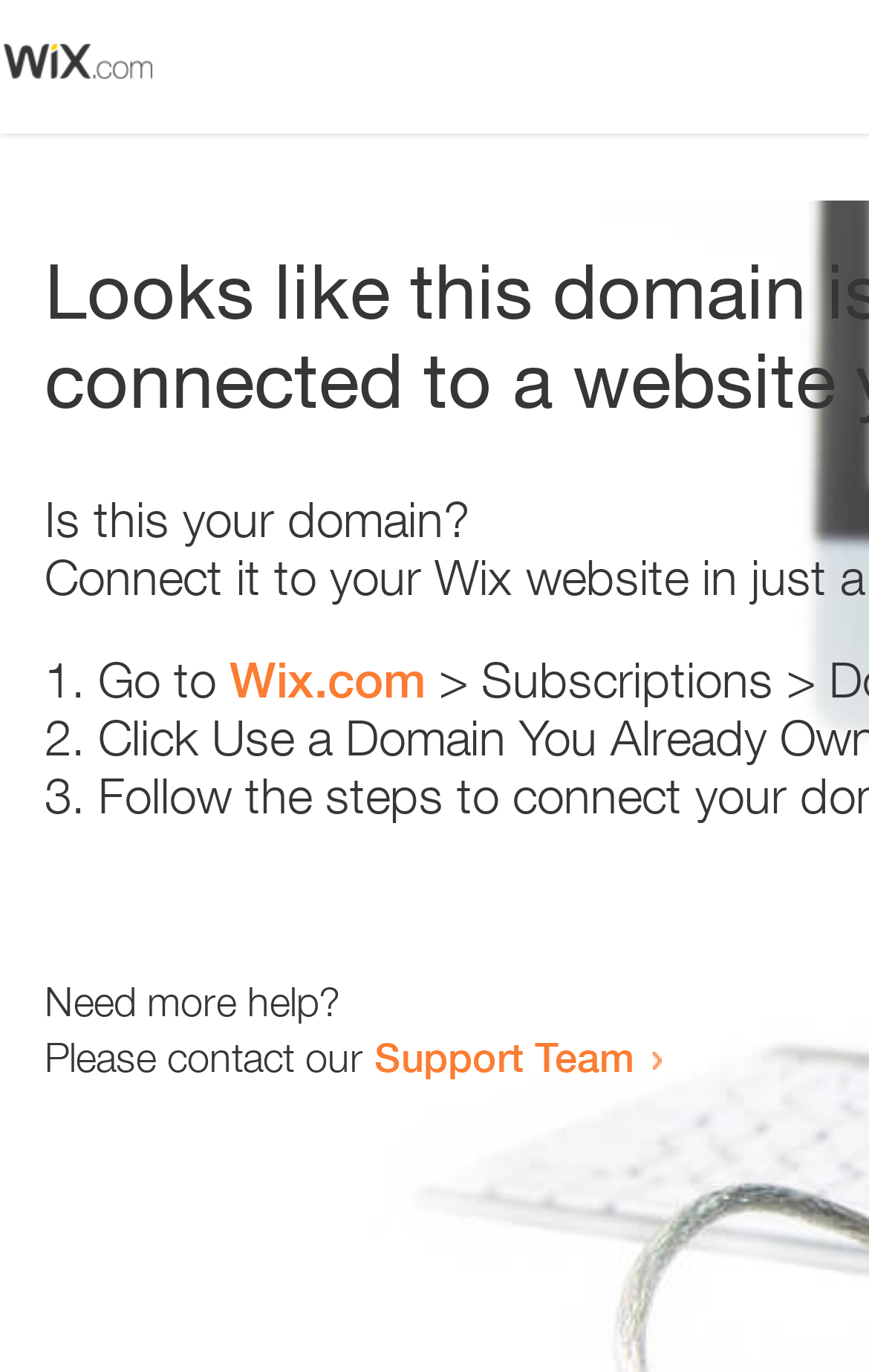What is the domain name mentioned on the webpage?
Based on the image, provide a one-word or brief-phrase response.

Wix.com